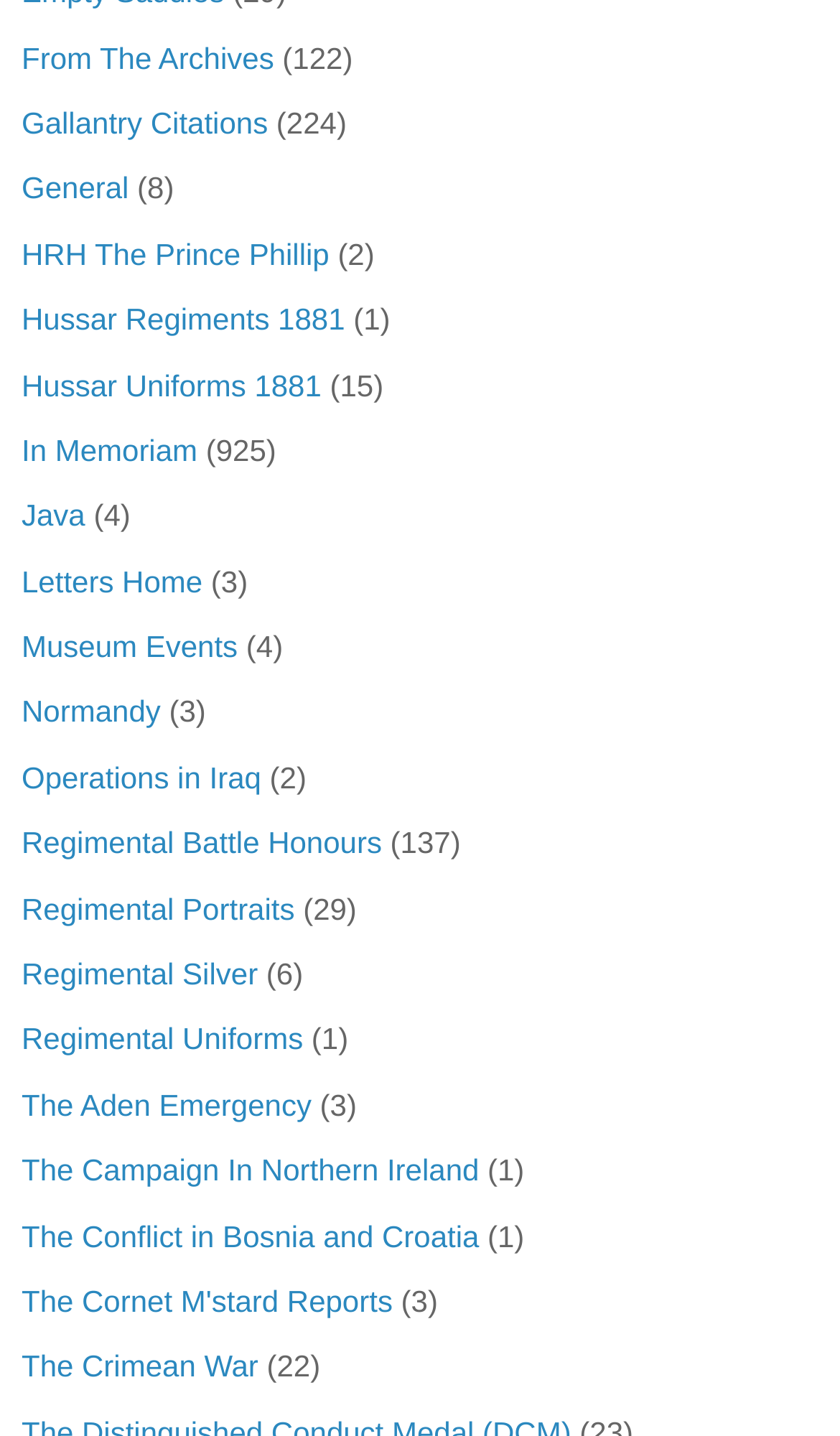How many StaticText elements are there on the webpage?
Using the screenshot, give a one-word or short phrase answer.

25